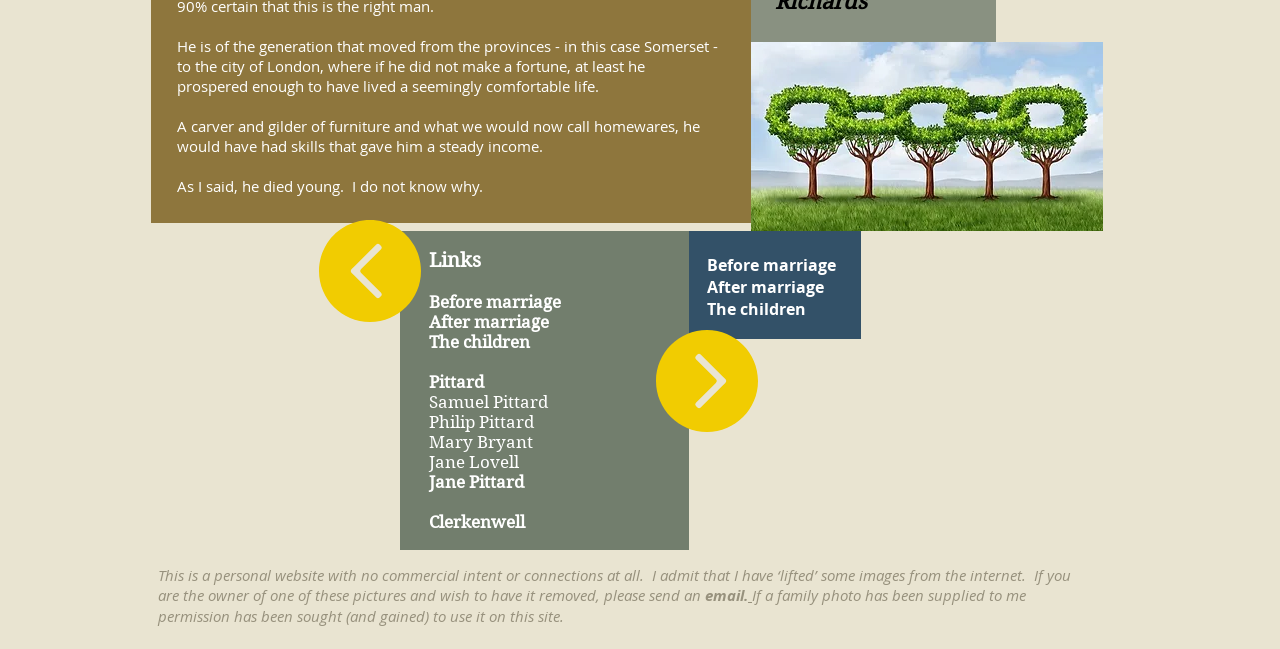Answer with a single word or phrase: 
How many links are there in the webpage?

11